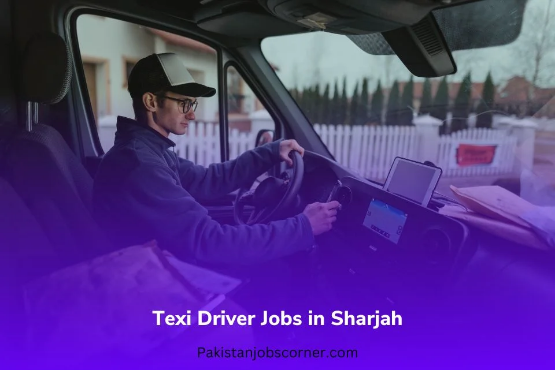What is displayed on the dashboard?
Look at the screenshot and give a one-word or phrase answer.

A digital display